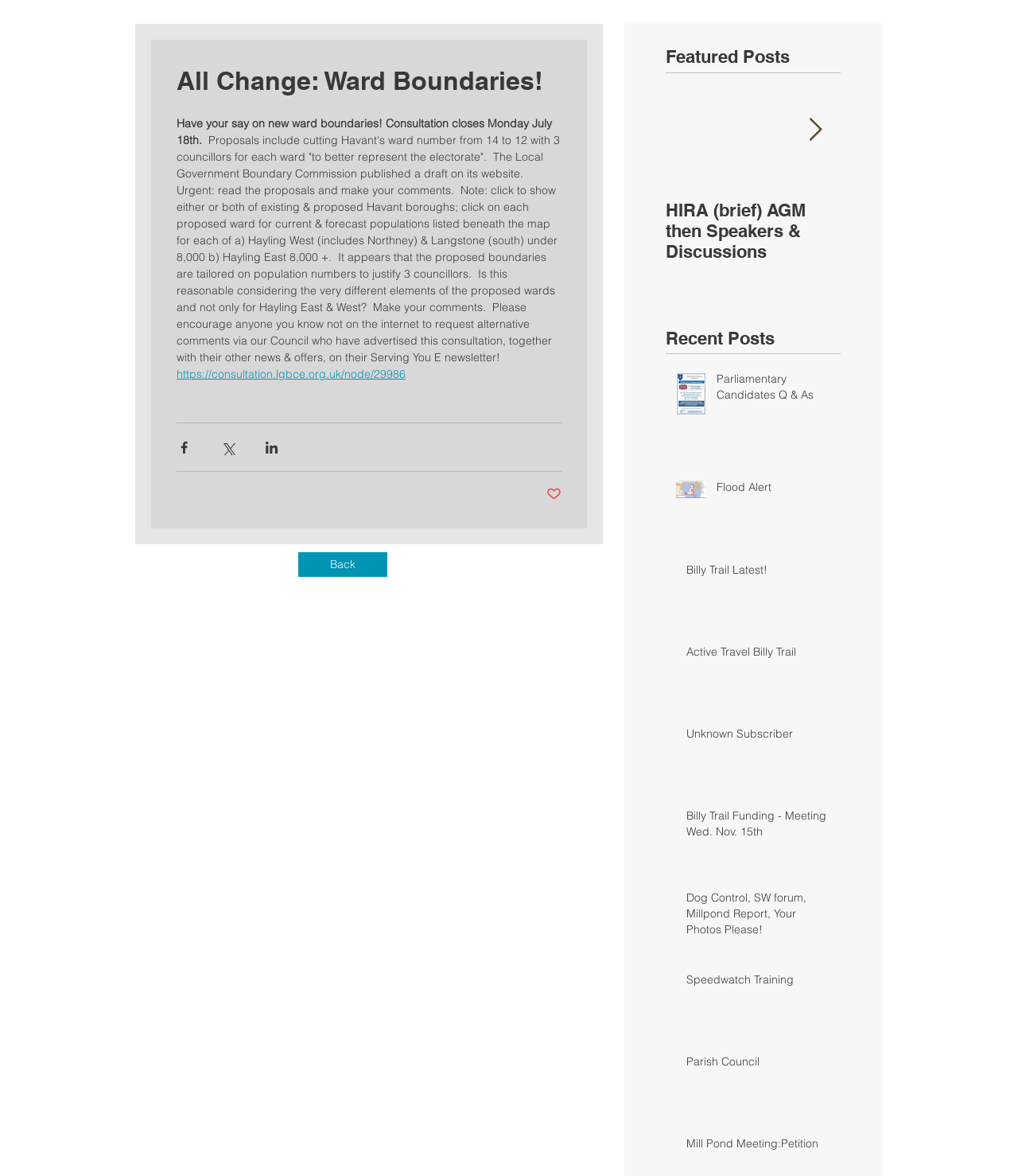Describe all the key features and sections of the webpage thoroughly.

This webpage is about a consultation on new ward boundaries in Havant, with a focus on the proposal to reduce the number of wards from 14 to 12, each with three councillors. The page is divided into several sections. 

At the top, there is a heading "All Change: Ward Boundaries!" followed by a brief introduction to the consultation, which closes on Monday, July 18th. Below this, there is a longer text that explains the proposal in more detail, including the reasoning behind it and the potential impact on the electorate. 

To the right of the introduction, there are three social media buttons to share the content on Facebook, Twitter, and LinkedIn. 

Further down, there is a section titled "Featured Posts" with a list of links to other articles or posts. Below this, there is a section titled "Recent Posts" with a list of links to more articles or posts, each with a brief title and an accompanying image. 

At the bottom of the page, there is a button to navigate to the next item, as well as a link to go back to a previous page.